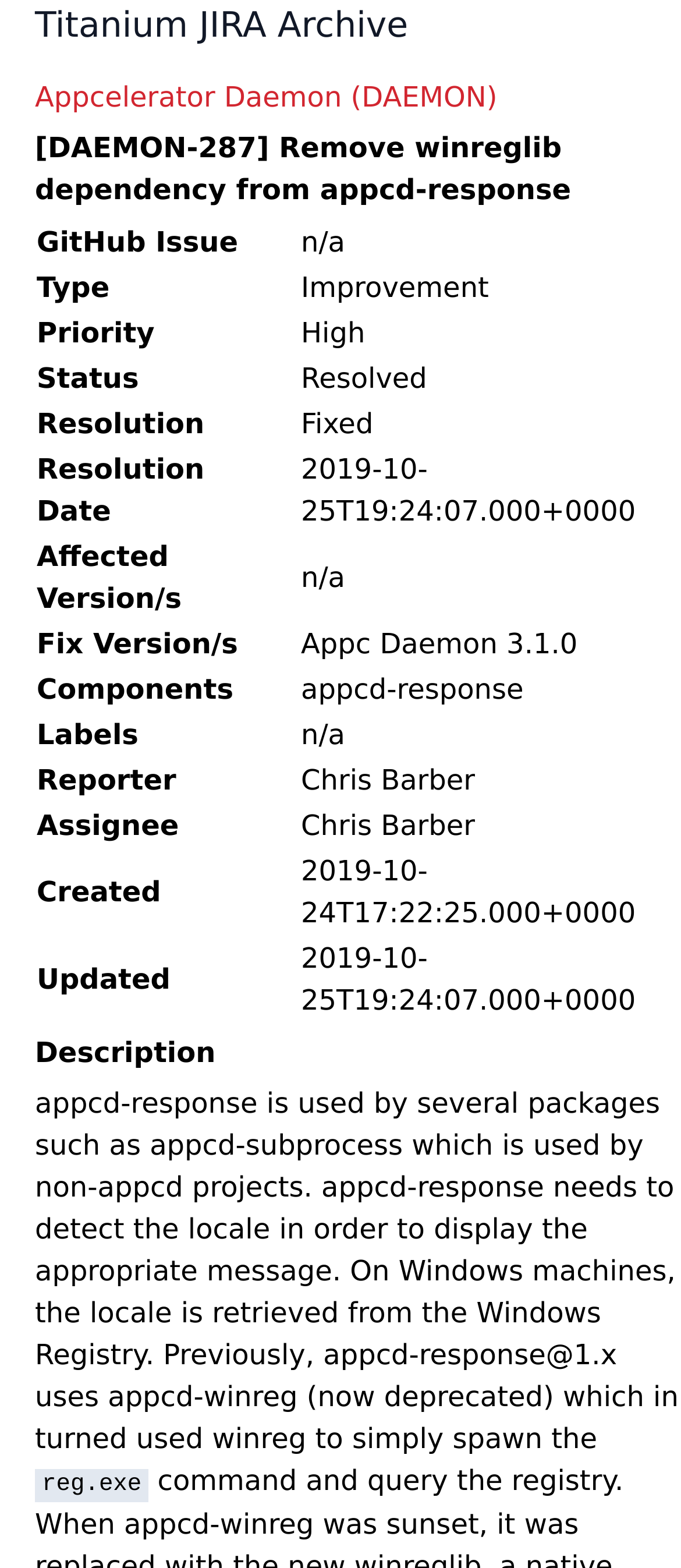Utilize the details in the image to give a detailed response to the question: What is the status of this issue?

I found the answer by looking at the table on the webpage, specifically the row with the 'Status' header, and the corresponding grid cell says 'Resolved'.